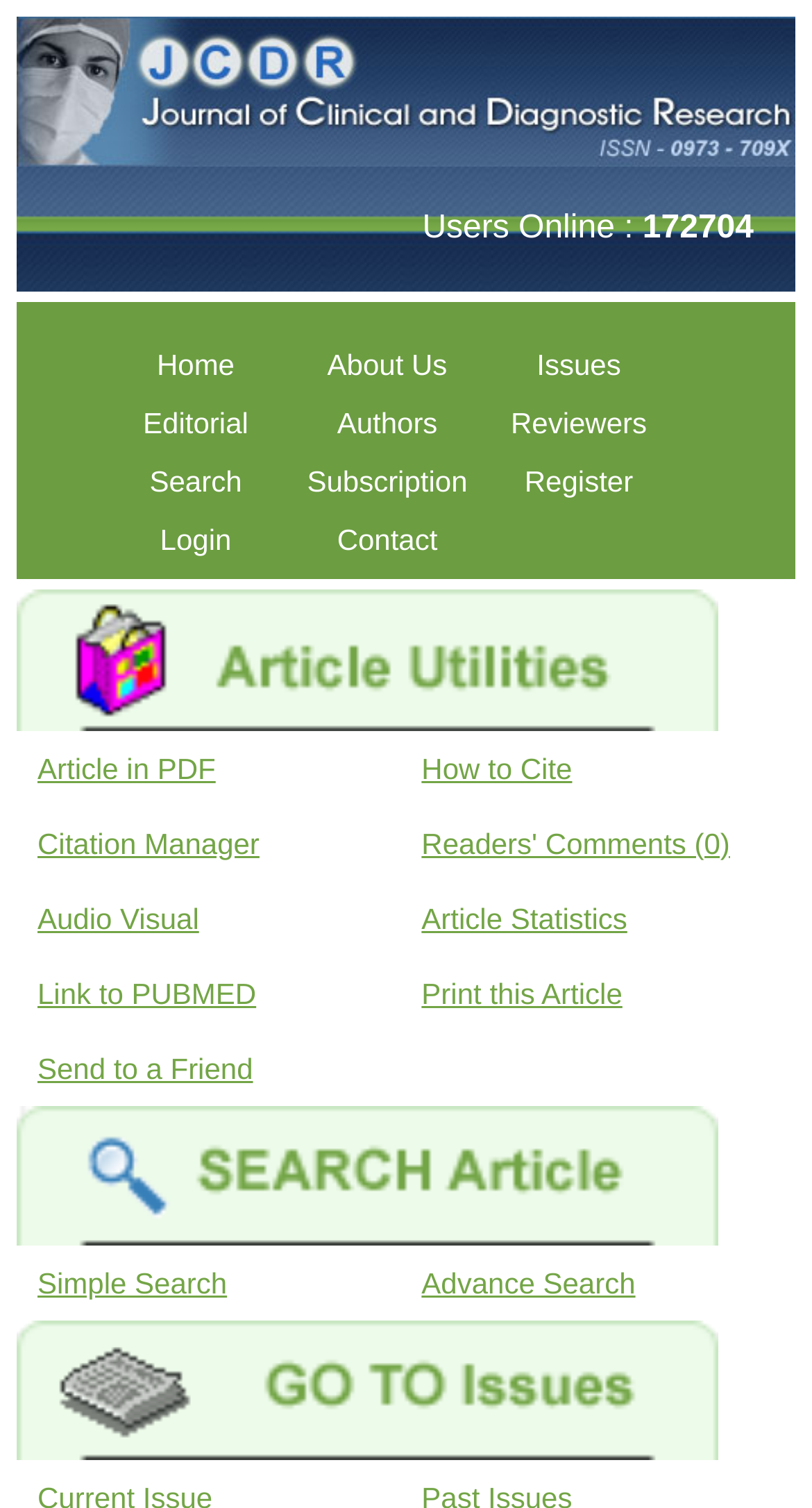Determine the bounding box coordinates for the UI element with the following description: "Link to PUBMED". The coordinates should be four float numbers between 0 and 1, represented as [left, top, right, bottom].

[0.021, 0.634, 0.482, 0.683]